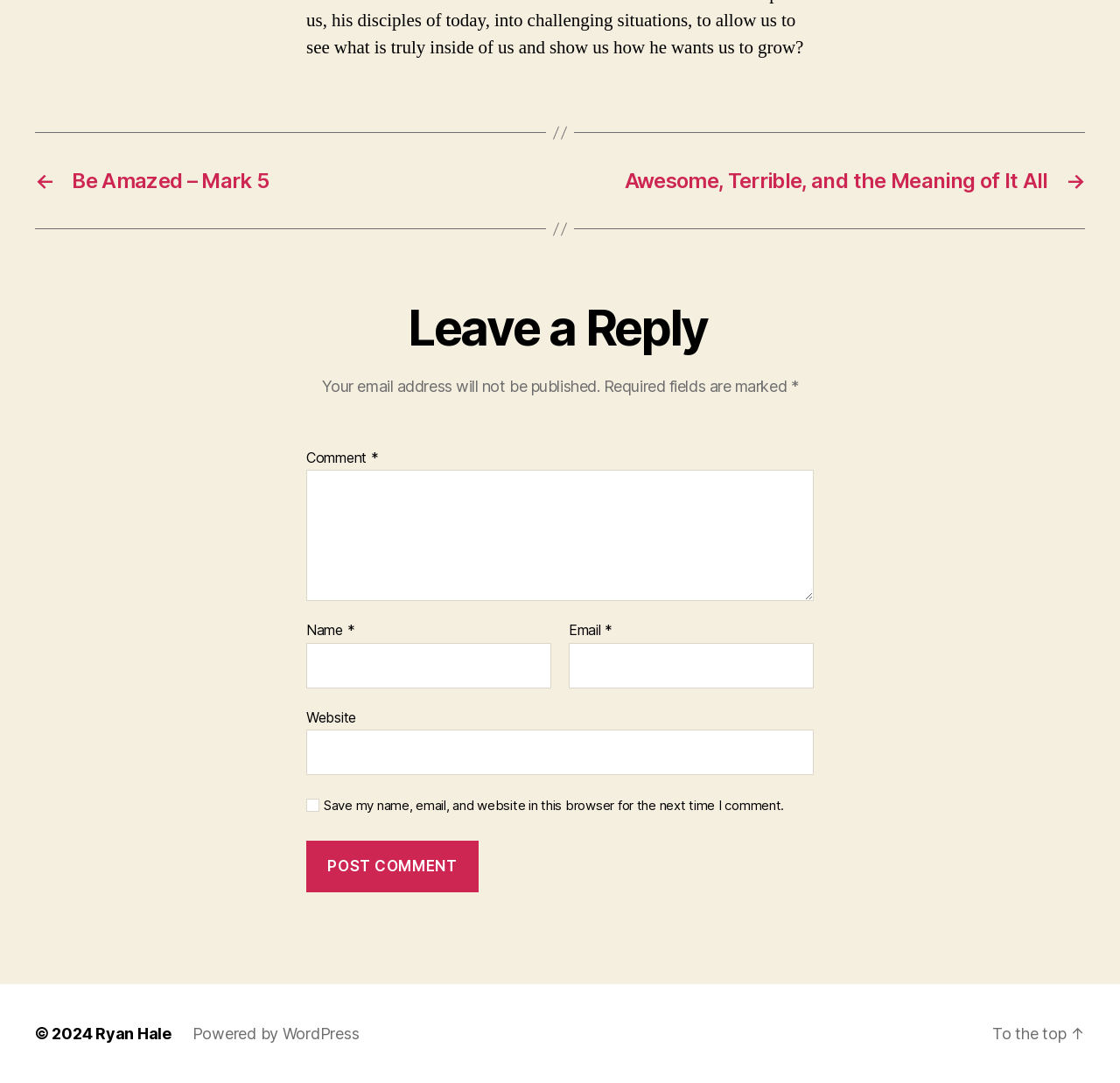Locate the bounding box of the UI element defined by this description: "All Collections". The coordinates should be given as four float numbers between 0 and 1, formatted as [left, top, right, bottom].

None